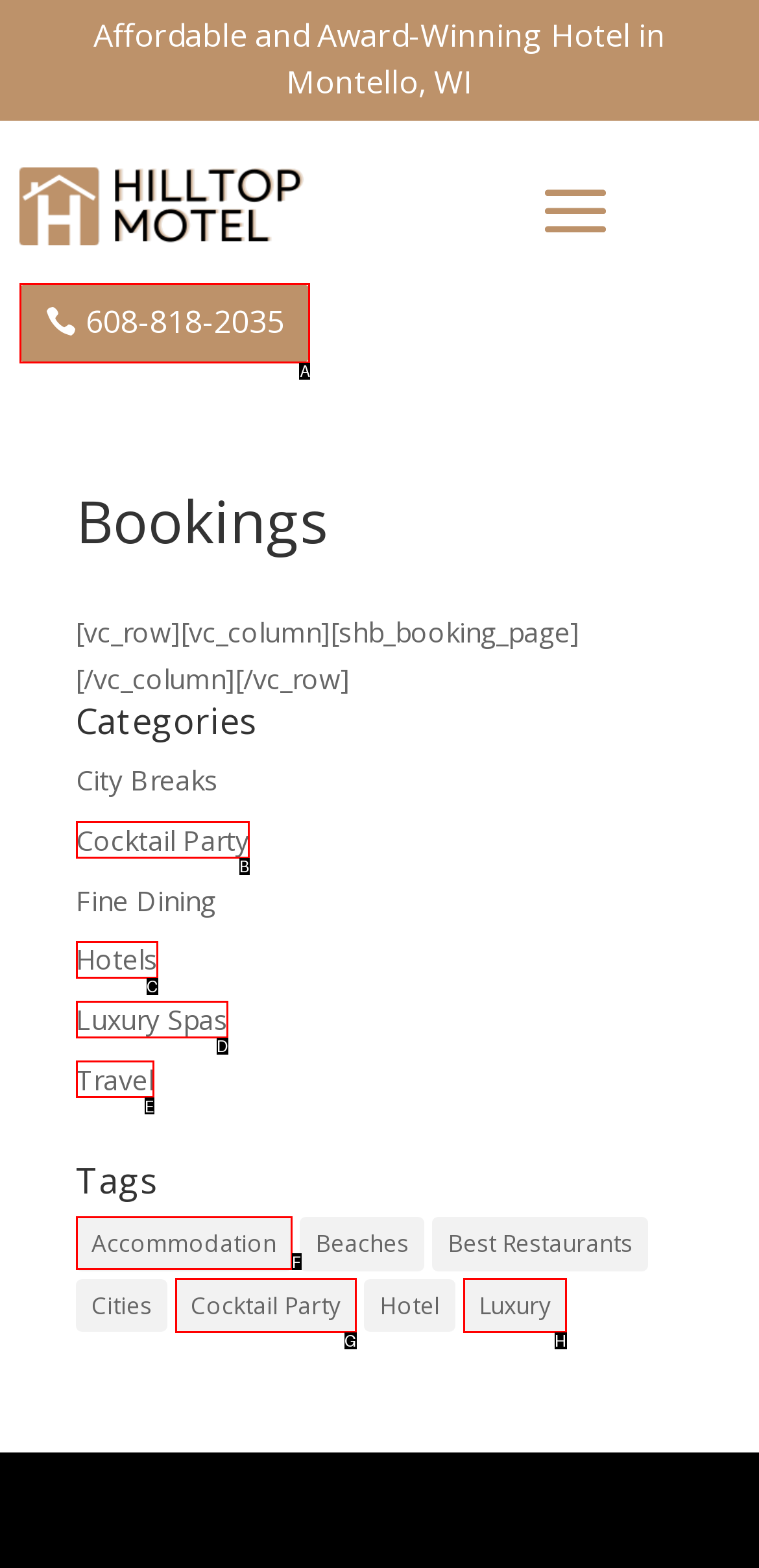Select the appropriate HTML element to click for the following task: View Accommodation options
Answer with the letter of the selected option from the given choices directly.

F